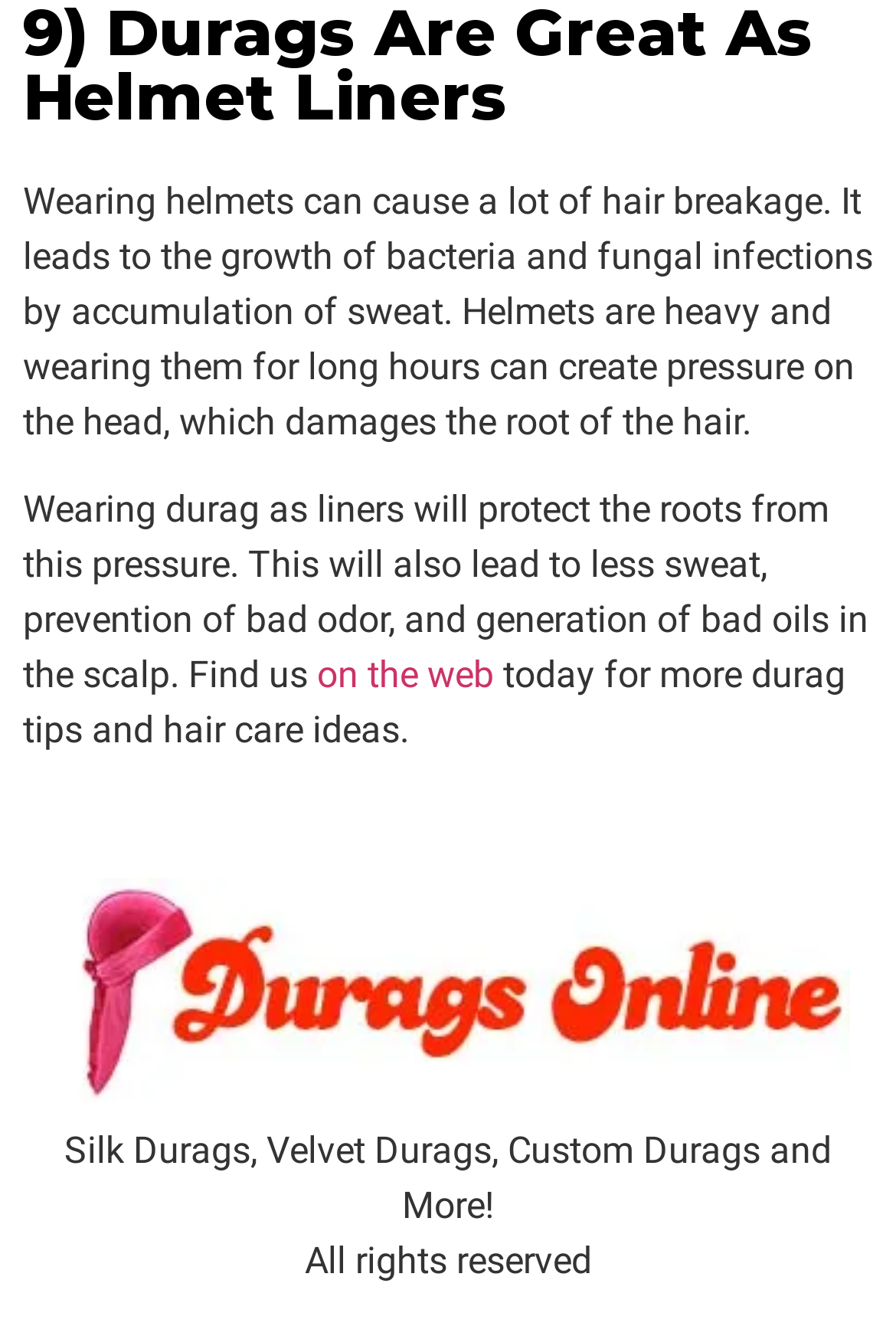Give the bounding box coordinates for the element described as: "alt="durags online logo wide"".

[0.026, 0.662, 0.974, 0.848]